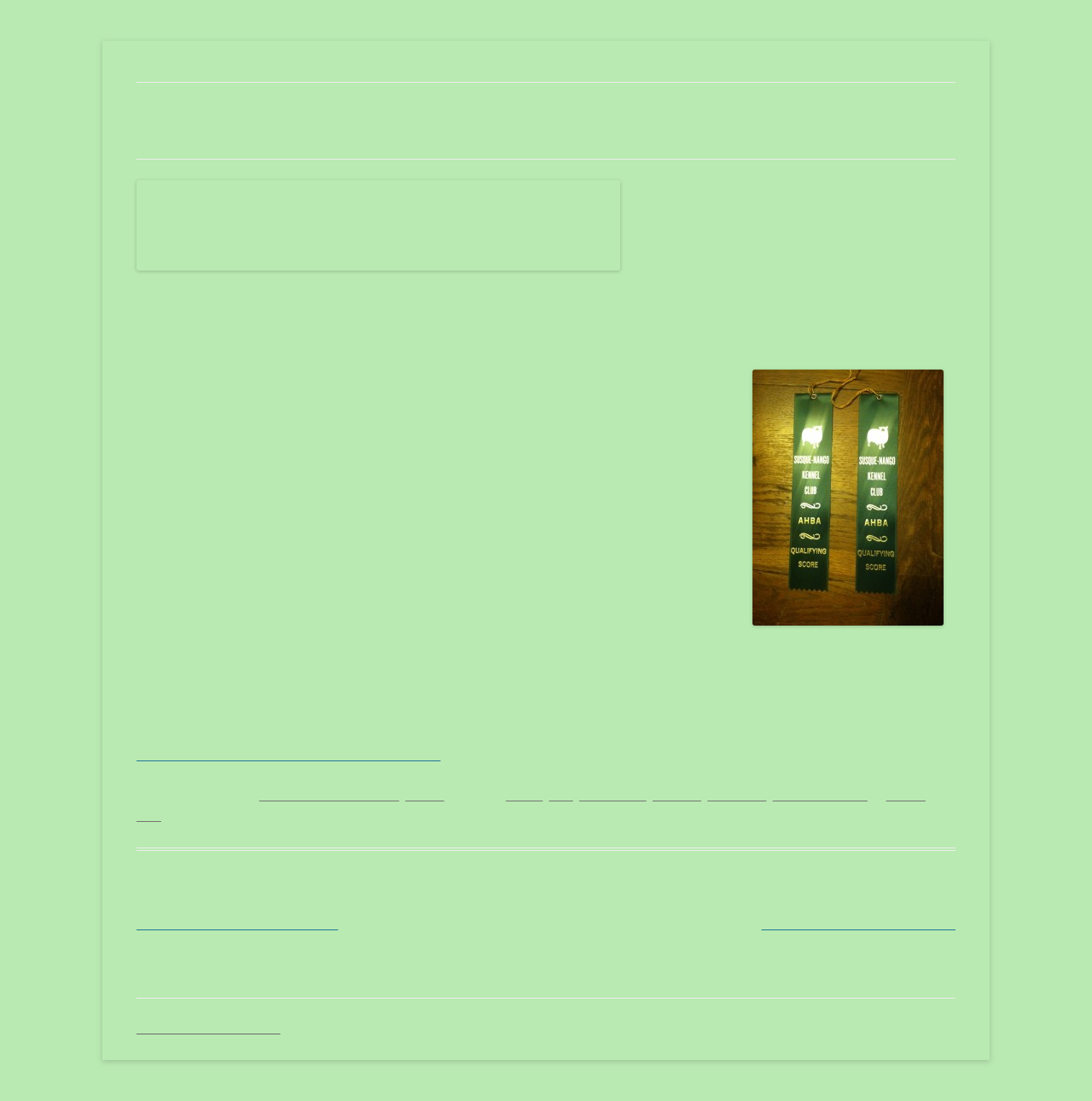Generate a comprehensive description of the contents of the webpage.

This webpage is about Catskill Pumi, a breeder of Pumi dogs. At the top, there is a heading with the title "Catskill Pumi" and a link to the same name. Below it, there is a longer heading with a list of keywords related to Pumi dogs, such as "Pumi, Pumis, Pumik, Pumi Puppies, Pumi Breed, Pumi Breeders United States", etc.

On the top-right side, there is a link to "Skip to content". Below it, there is a navigation menu with links to different sections of the website, including "HOME", "BOARDING", "DOG TRAINING", "LATEST NEWS", "PUMI PUPPIES", "THE PUMI", "OUR PUMIS", "HERDING", "CONTACT", and "PLANET PUMI – BLOG".

The main content of the webpage is an article titled "A Busy Pumi Day". The article is divided into several sections, each with a heading and a block of text. The first section describes the experience of two Pumi dogs, Kaffogo Agyag and Catskill Apacatancos Anka, at their first U.S. herding event. The second section talks about Laszlo's shopping trip with Catskill Becsi Barsony to the village.

There are several images on the page, including one of the Catskill Pumi logo and another of the two Pumi dogs at the herding event. There is also a link to a YouTube video of Laszlo and Barsony's adventure at Tractor Supply.

At the bottom of the page, there is a footer section with links to related articles and tags, such as "Catskill Pumi Kennel B-Litter", "Herding", "Pumi", "Pumi Breeder", "Pumi litter", "Pumi Puppy", and "Puppy socialization". There is also a link to the previous and next posts, titled "Nyirsegfia Penge, 2010-2014 R.I.P." and "Pumi Veni, Pumi Vidi, Pumi Vici…", respectively. Finally, there is a copyright notice at the very bottom of the page.